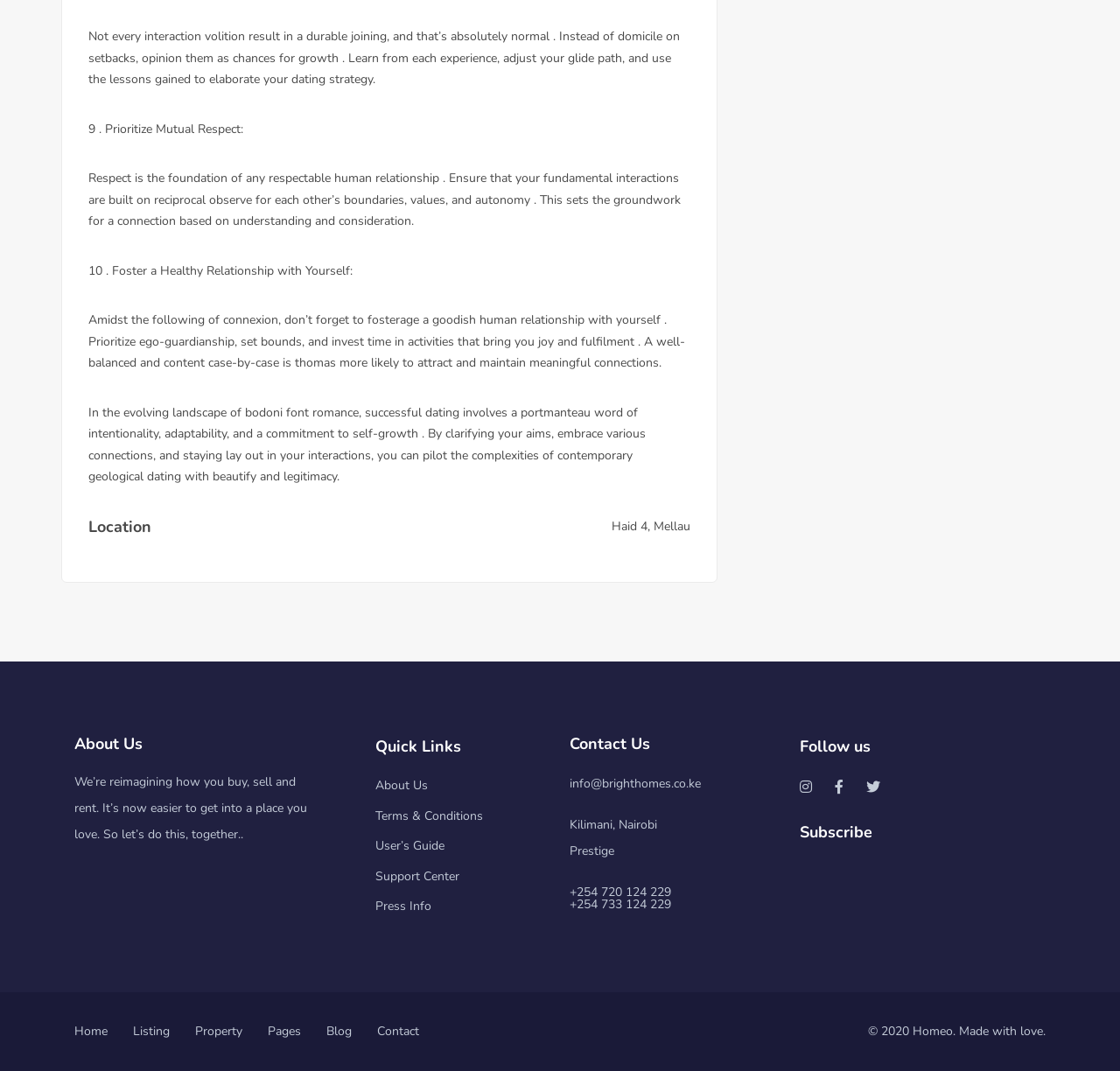What social media platforms can users follow the company on?
Based on the image, respond with a single word or phrase.

Facebook, Instagram, Twitter